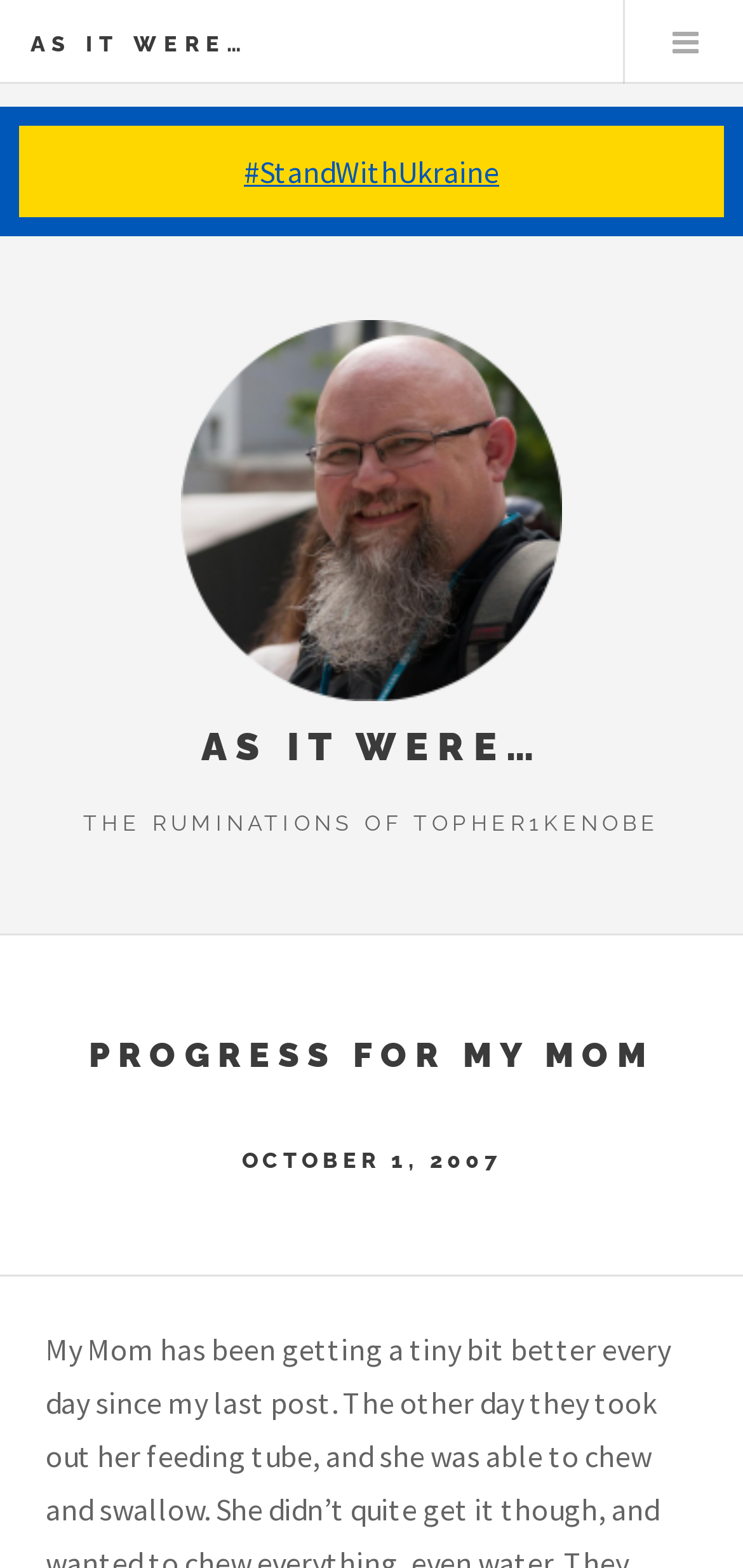Determine and generate the text content of the webpage's headline.

AS IT WERE…